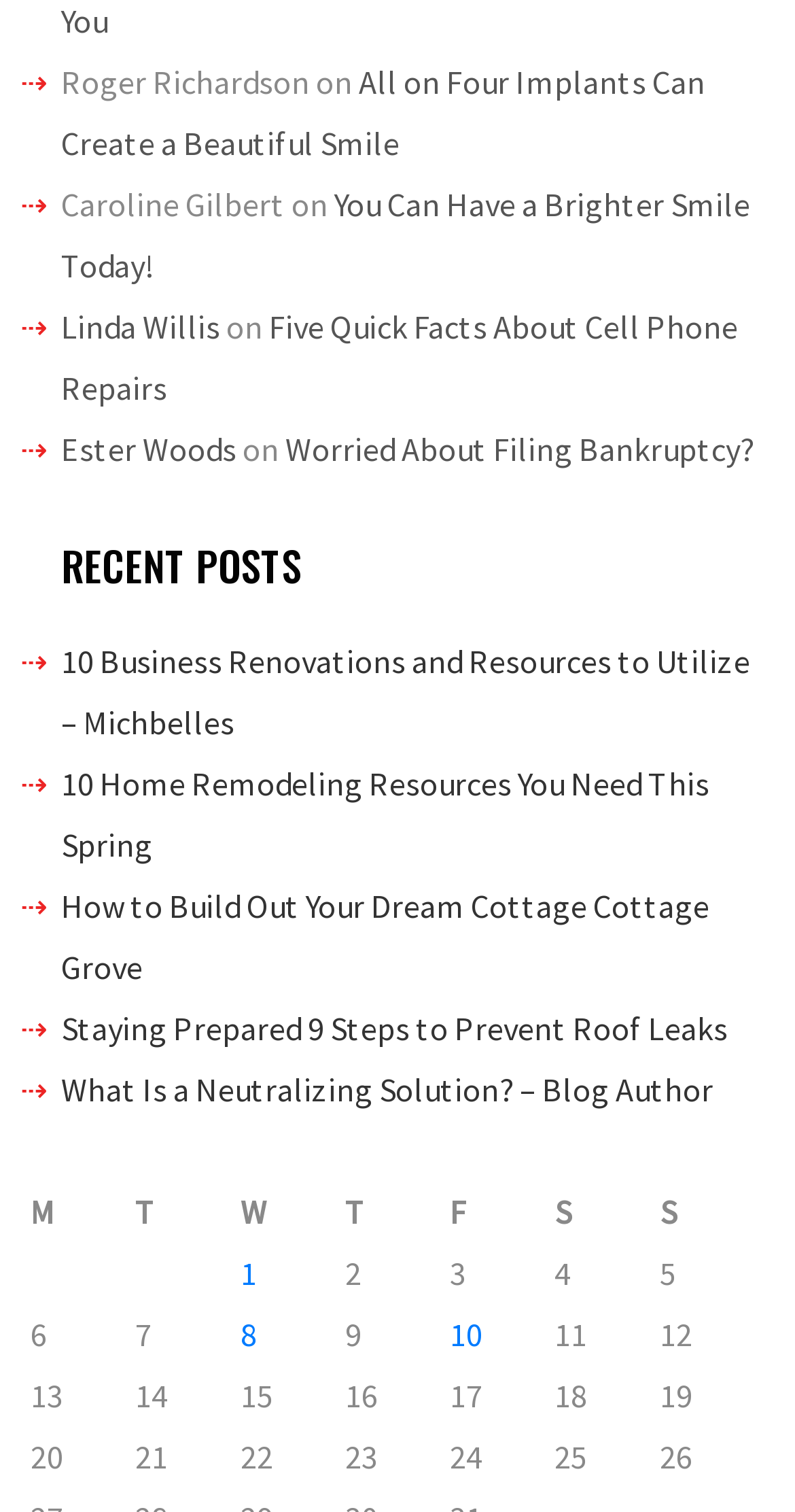Using details from the image, please answer the following question comprehensively:
How many rows are in the grid?

I counted the number of rows in the grid structure, and there are 4 rows listed, each with 7 grid cells.